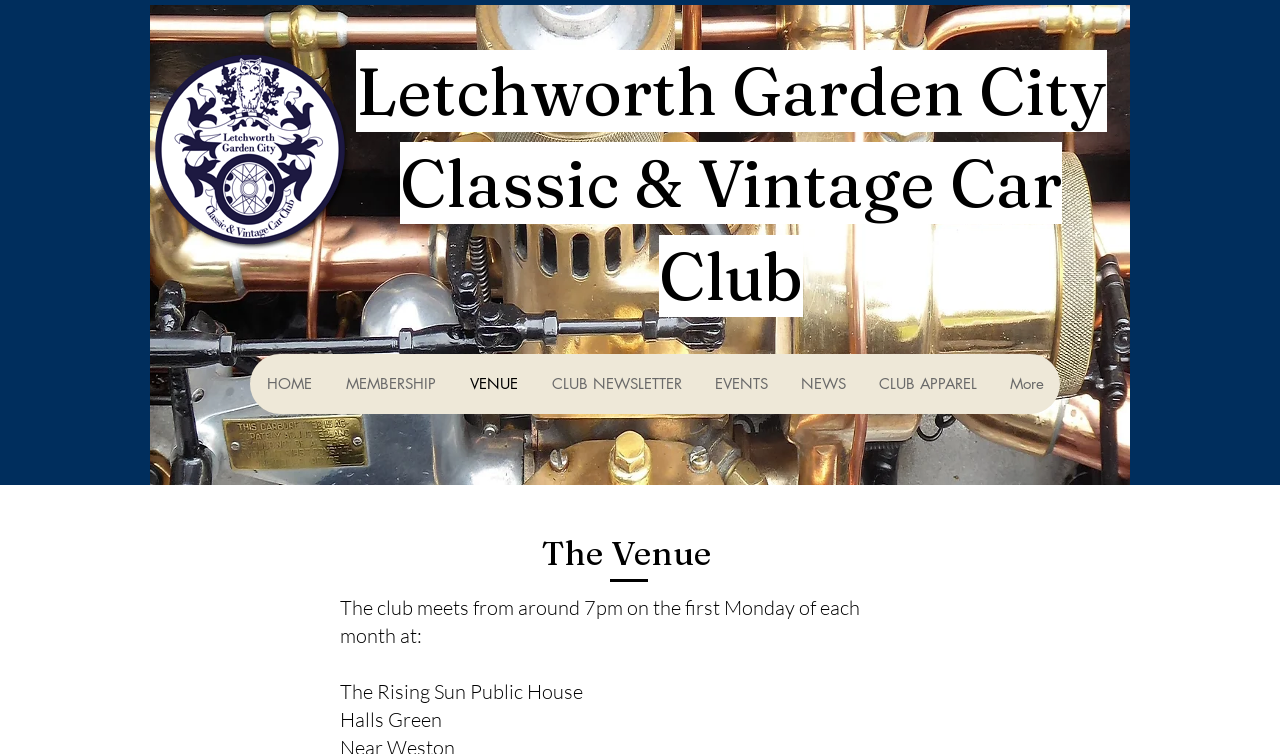Illustrate the webpage thoroughly, mentioning all important details.

The webpage is about the Letchworth GC Classic and Vintage Car Club. At the top-left corner, there is a large image of a vintage car, taking up most of the top section of the page. Below the image, there is a smaller logo of the club, which is also a link. 

To the right of the logo, there is a navigation menu with 8 links: HOME, MEMBERSHIP, VENUE, CLUB NEWSLETTER, EVENTS, NEWS, CLUB APPAREL, and More. These links are aligned horizontally and take up a significant portion of the top-right section of the page.

Below the navigation menu, there is a large heading that reads "Letchworth Garden City Classic & Vintage Car Club". 

Further down the page, there is another heading that reads "The Venue". Below this heading, there is a static text that reads "Halls Green", which is likely the location of the club's venue.